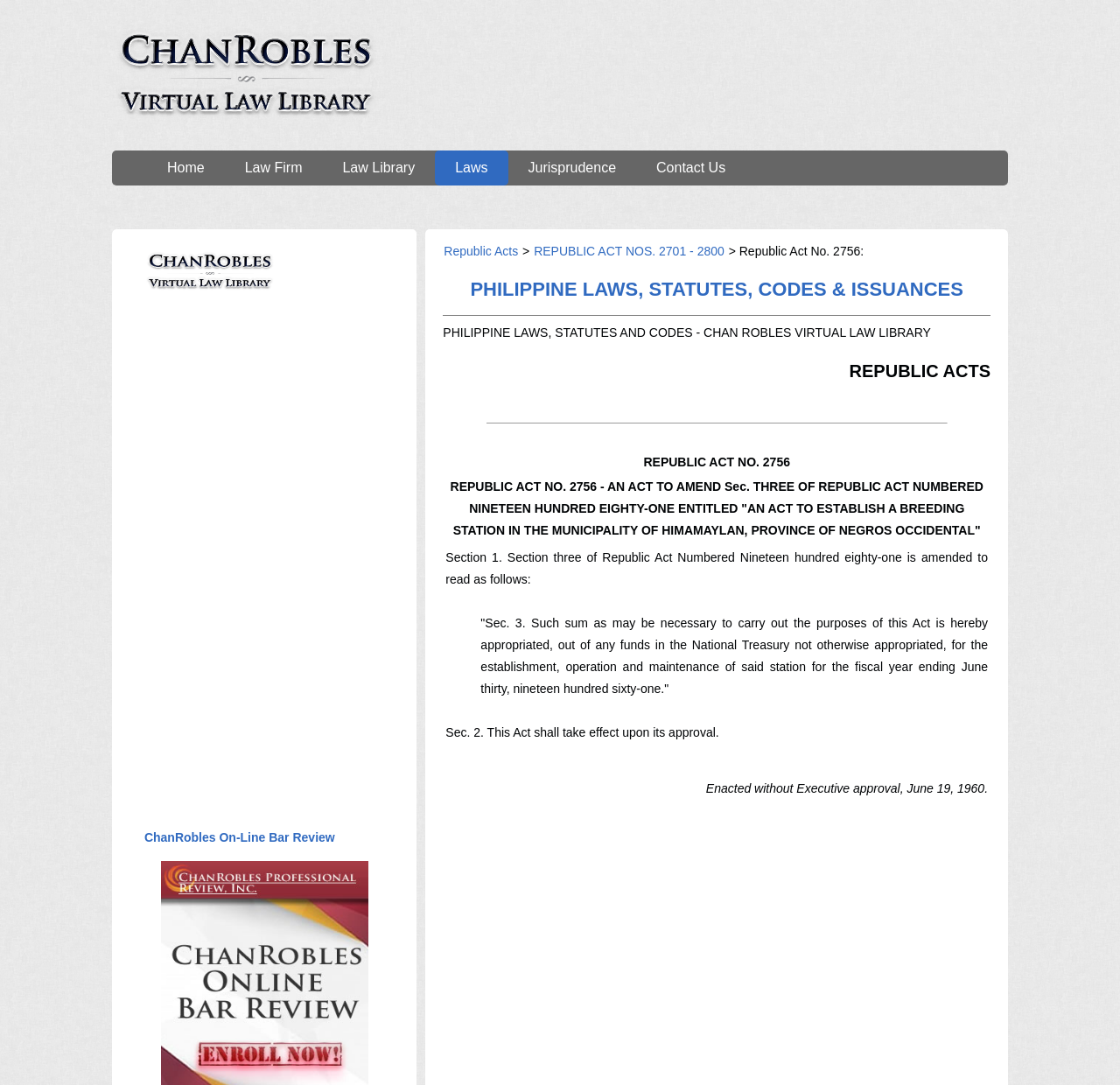What is the name of the law library?
Please answer using one word or phrase, based on the screenshot.

Chan Robles Virtual Law Library